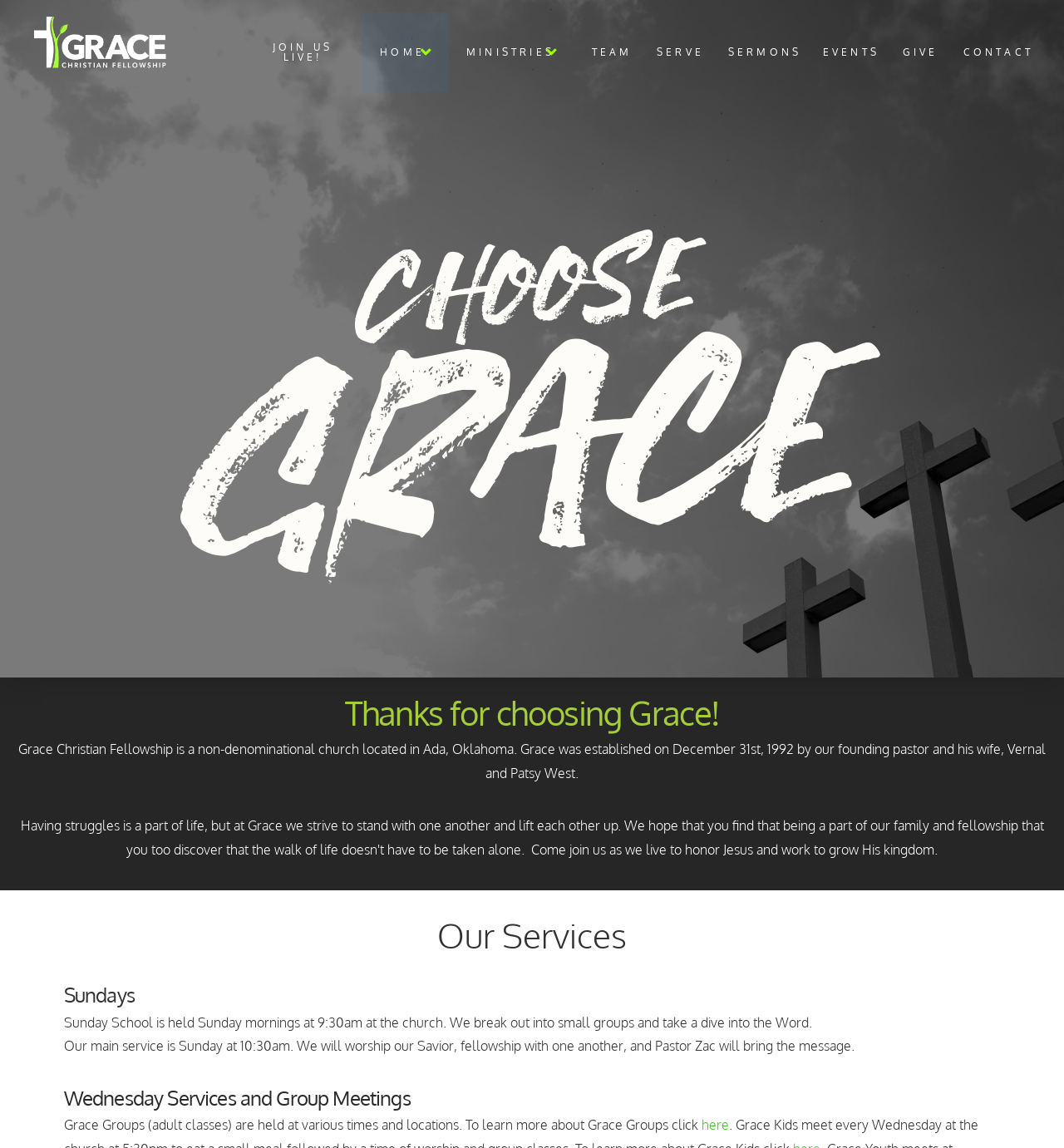Specify the bounding box coordinates for the region that must be clicked to perform the given instruction: "Click the 'HOME' link".

[0.341, 0.011, 0.422, 0.08]